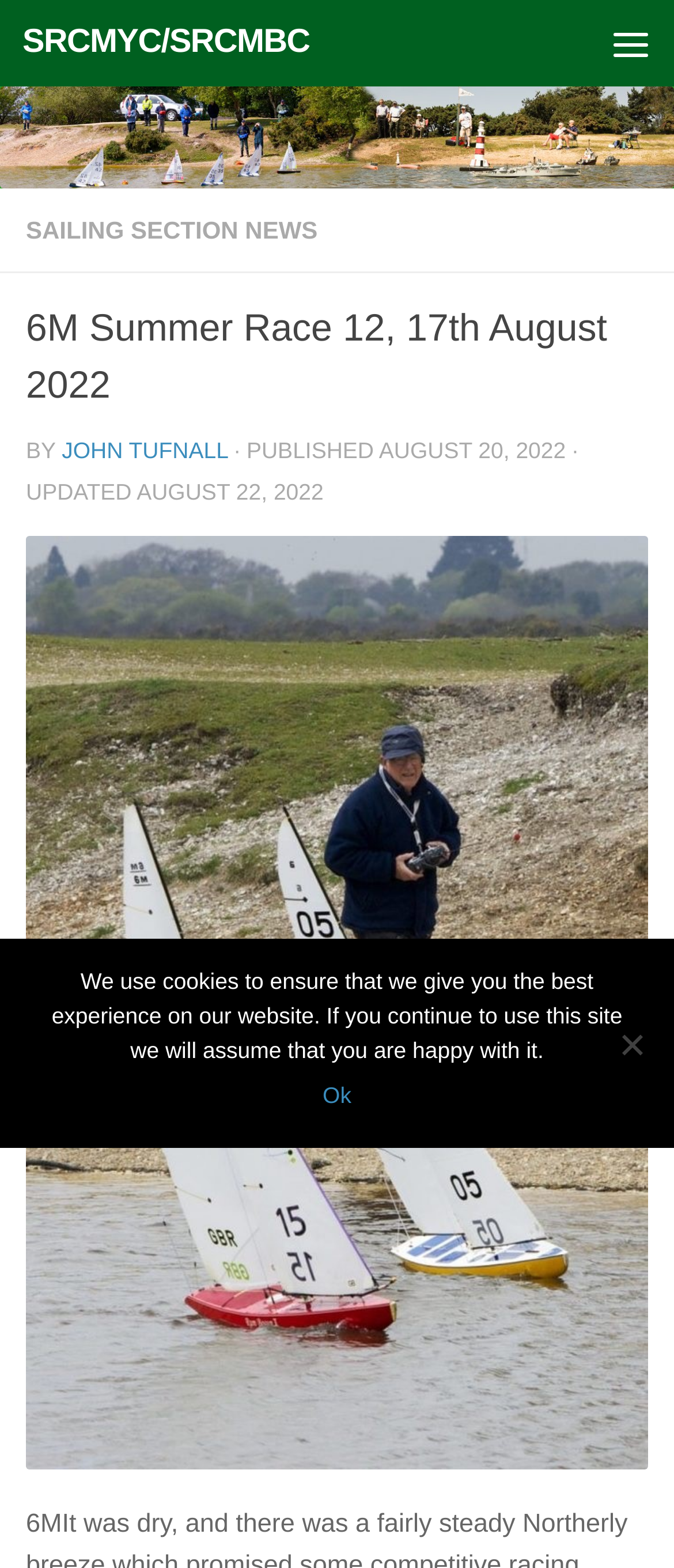What type of race is described on this webpage?
Please respond to the question with as much detail as possible.

Based on the webpage content, specifically the '6M Summer Race 12' heading and the 'SAILING SECTION NEWS' link, it can be inferred that the webpage is describing a sailing race.